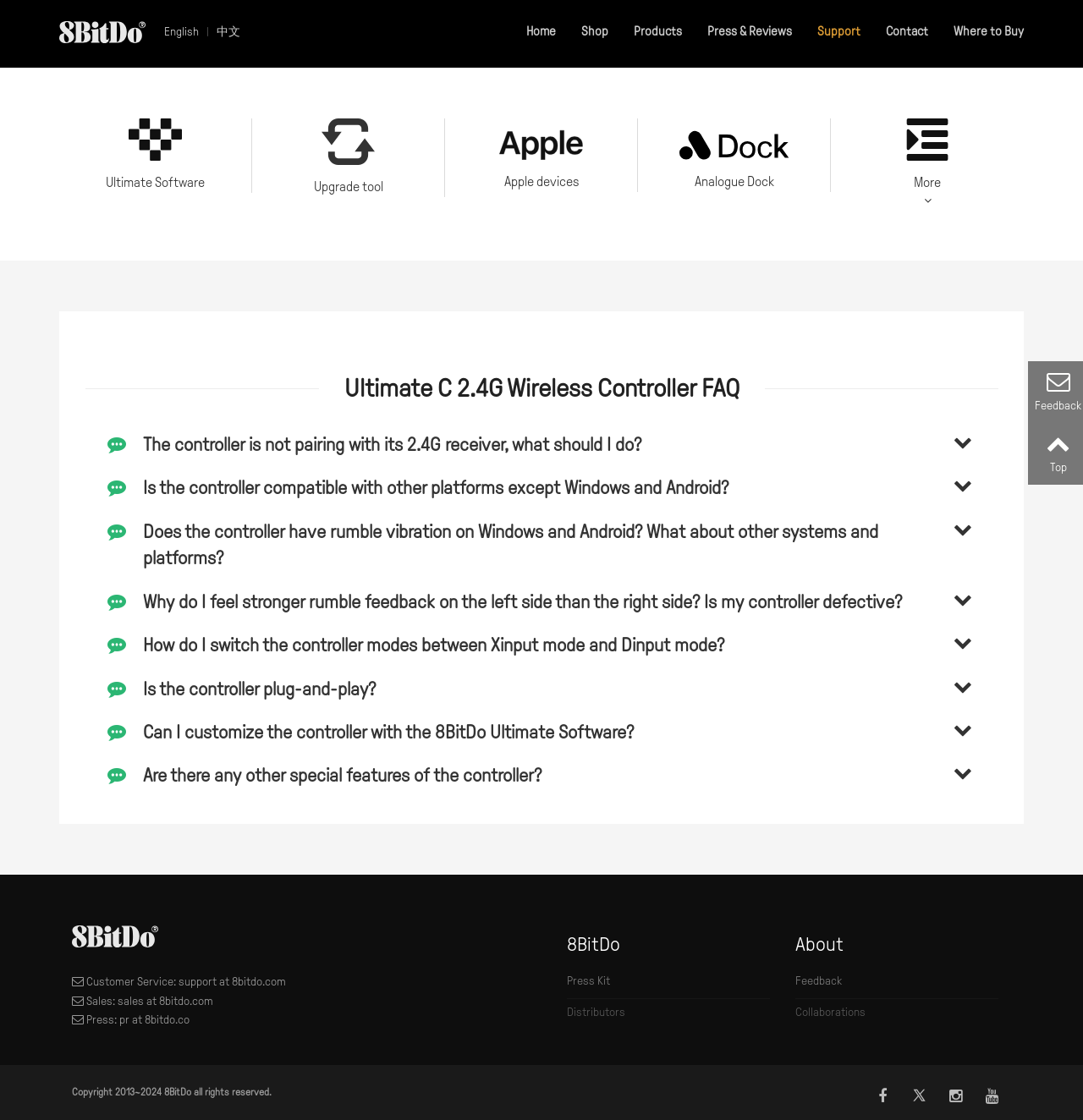Answer succinctly with a single word or phrase:
What is the language of the webpage?

English